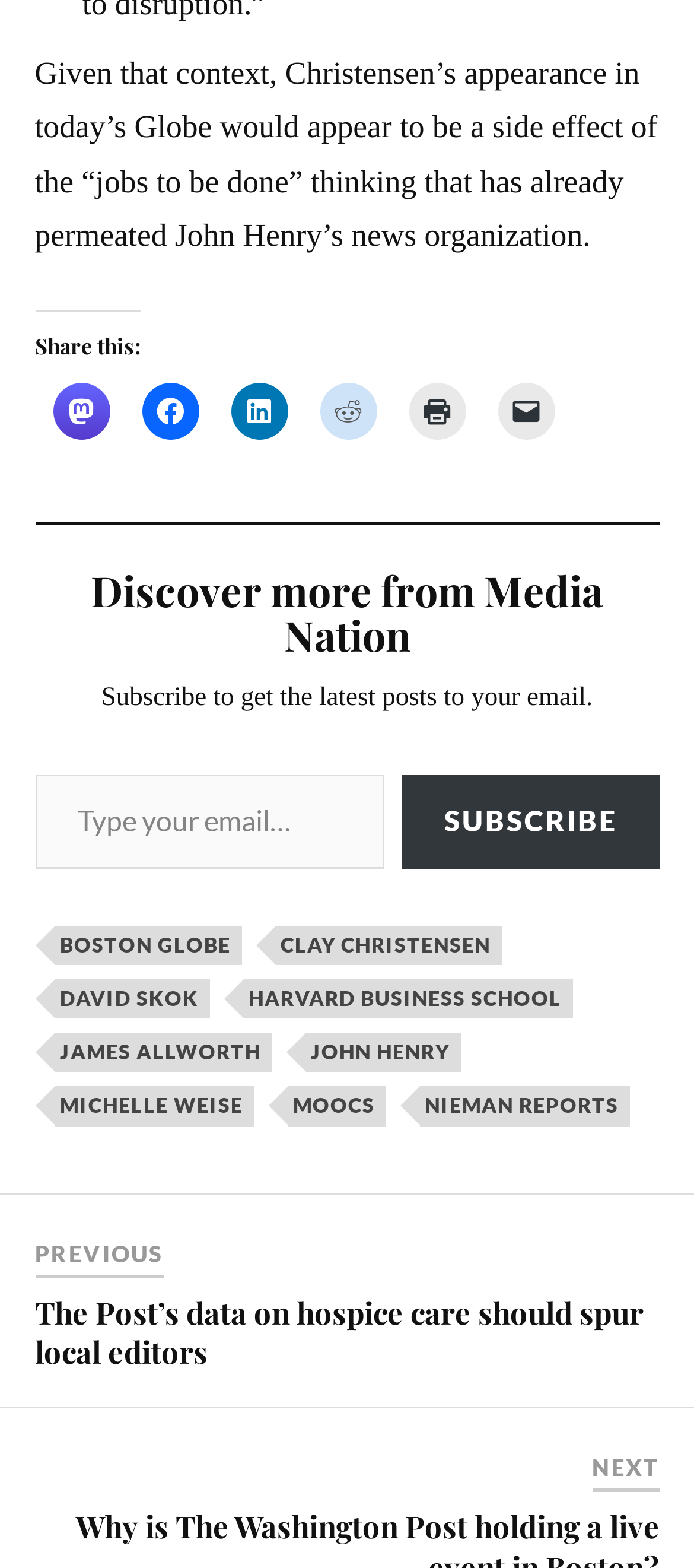Please find the bounding box coordinates of the element that must be clicked to perform the given instruction: "Learn about Indianapolis Motor Speedway". The coordinates should be four float numbers from 0 to 1, i.e., [left, top, right, bottom].

None